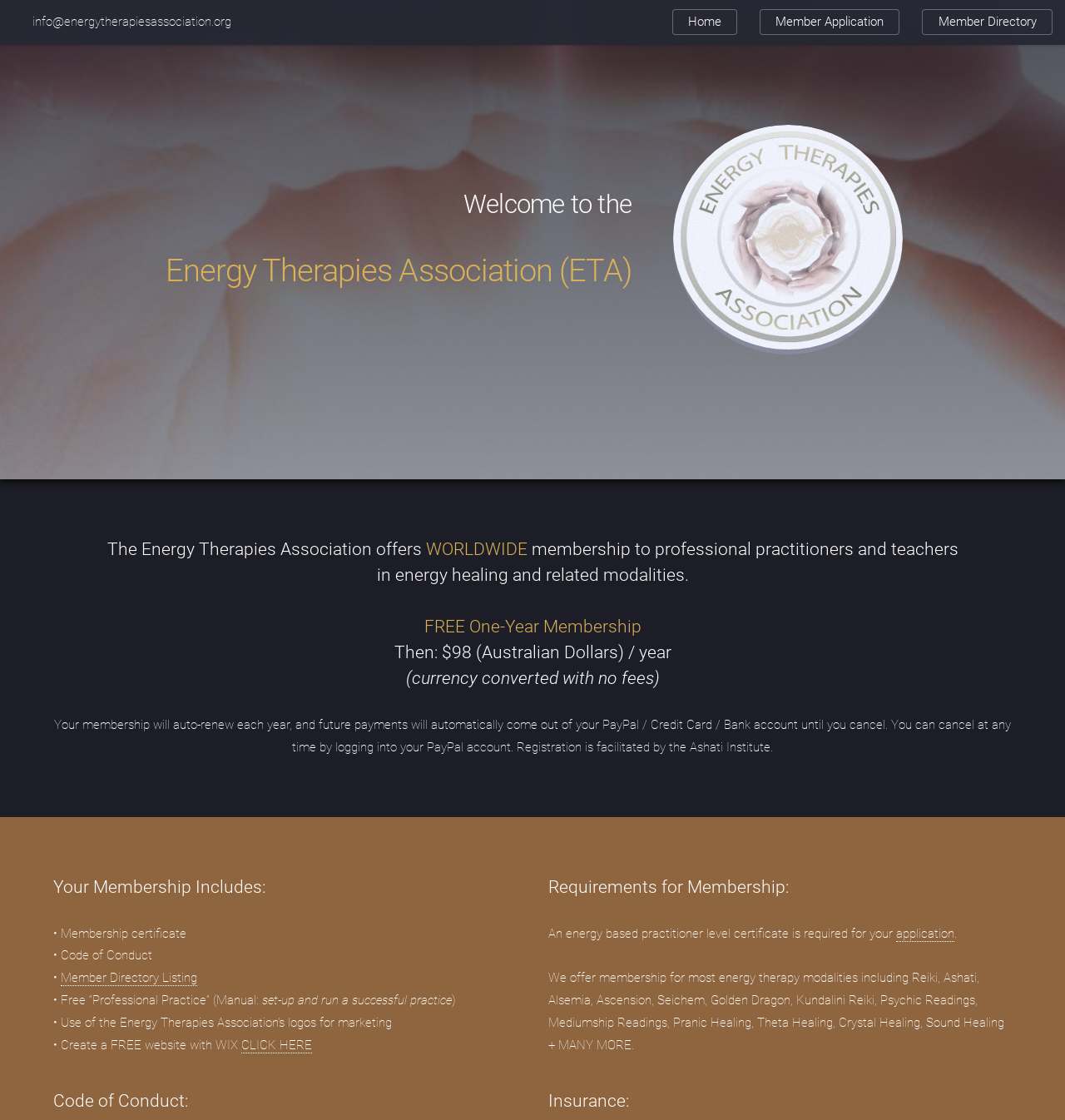Generate a detailed explanation of the webpage's features and information.

The webpage is about the Energy Therapies Association, a membership organization for professional practitioners and teachers in energy healing and related modalities. At the top, there is a navigation menu with links to "Home", "Member Application", and "Member Directory". Below the menu, there is a header section with a logo image and a heading that reads "Welcome to the Energy Therapies Association (ETA)".

The main content of the page is divided into several sections. The first section explains the benefits of membership, including a free one-year membership and then an annual fee of $98 Australian dollars. It also mentions that membership will auto-renew each year and can be canceled at any time.

The next section lists the benefits of membership, including a membership certificate, code of conduct, and a member directory listing. There are also mentions of a free manual on setting up a successful practice, the use of the association's logos for marketing, and the ability to create a free website with WIX.

Further down the page, there is a section on the requirements for membership, which includes having an energy-based practitioner level certificate. There is also a list of various energy therapy modalities that are eligible for membership, including Reiki, Ashati, and Pranic Healing, among others.

Finally, there are sections on the code of conduct and insurance, although the content of these sections is not specified. Overall, the page provides information on the benefits and requirements of membership in the Energy Therapies Association.